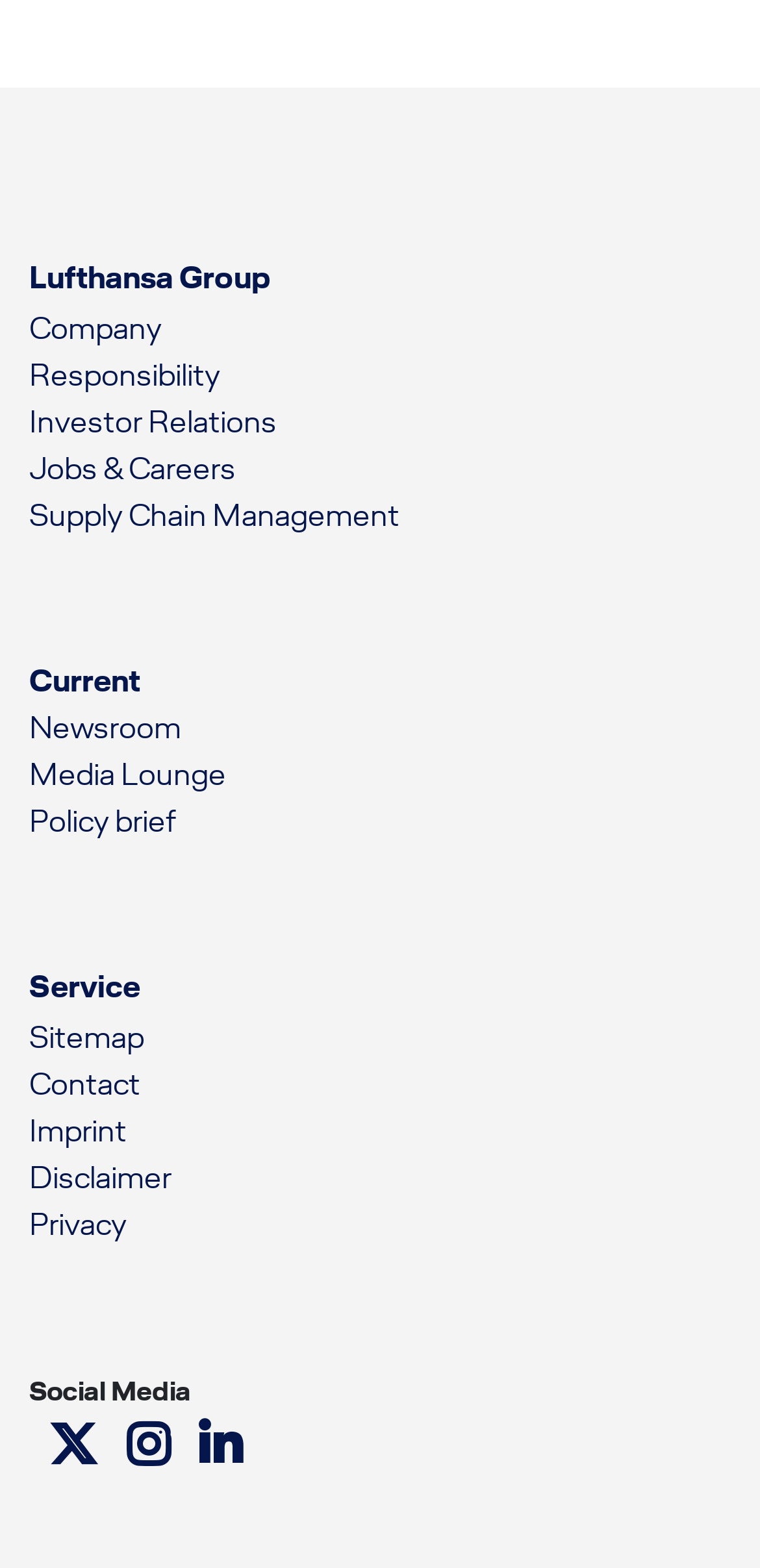Determine the bounding box coordinates for the area you should click to complete the following instruction: "Open Facebook page".

[0.167, 0.901, 0.236, 0.943]